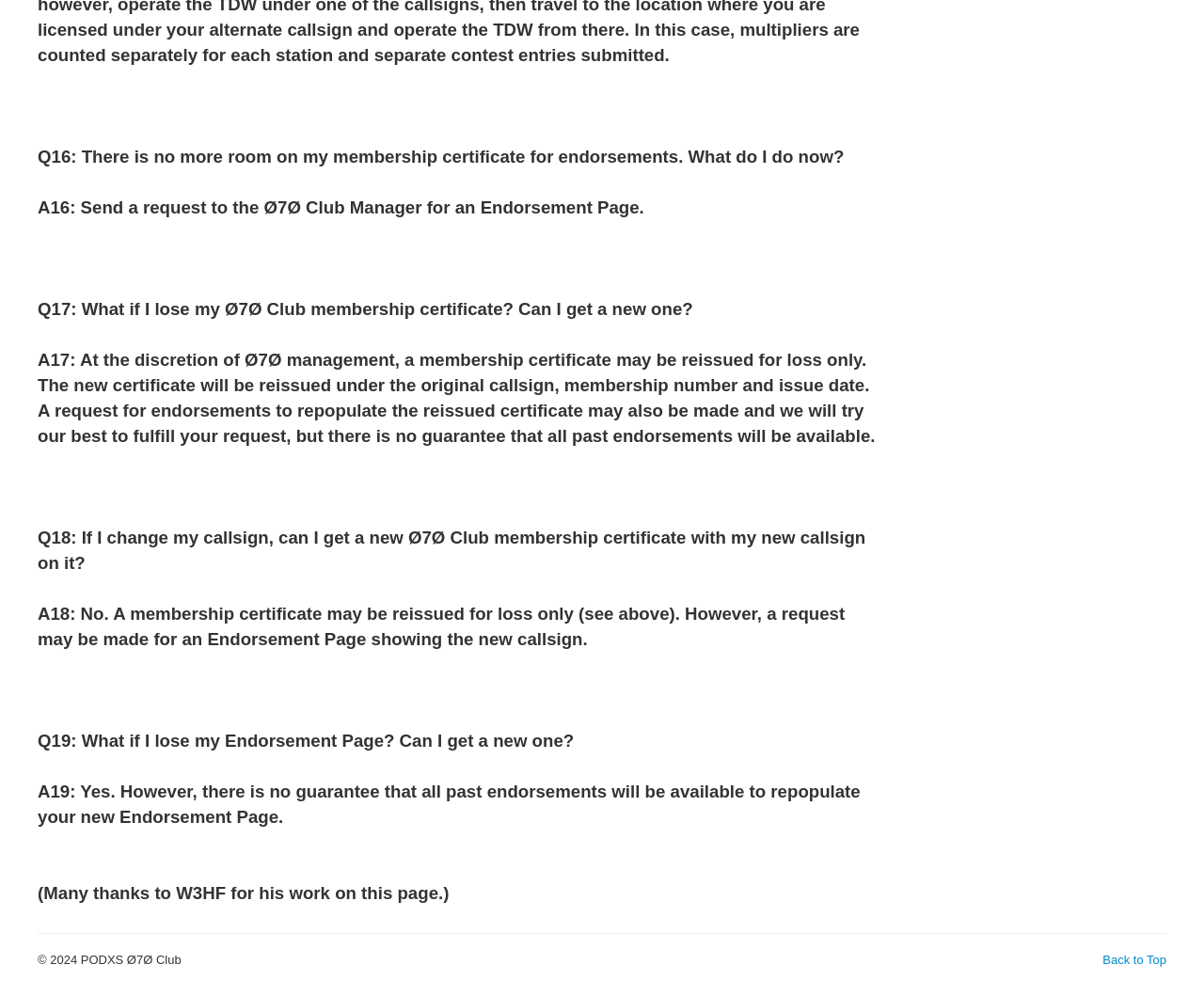Find the bounding box coordinates for the HTML element described in this sentence: "Back to Top". Provide the coordinates as four float numbers between 0 and 1, in the format [left, top, right, bottom].

[0.916, 0.957, 0.969, 0.971]